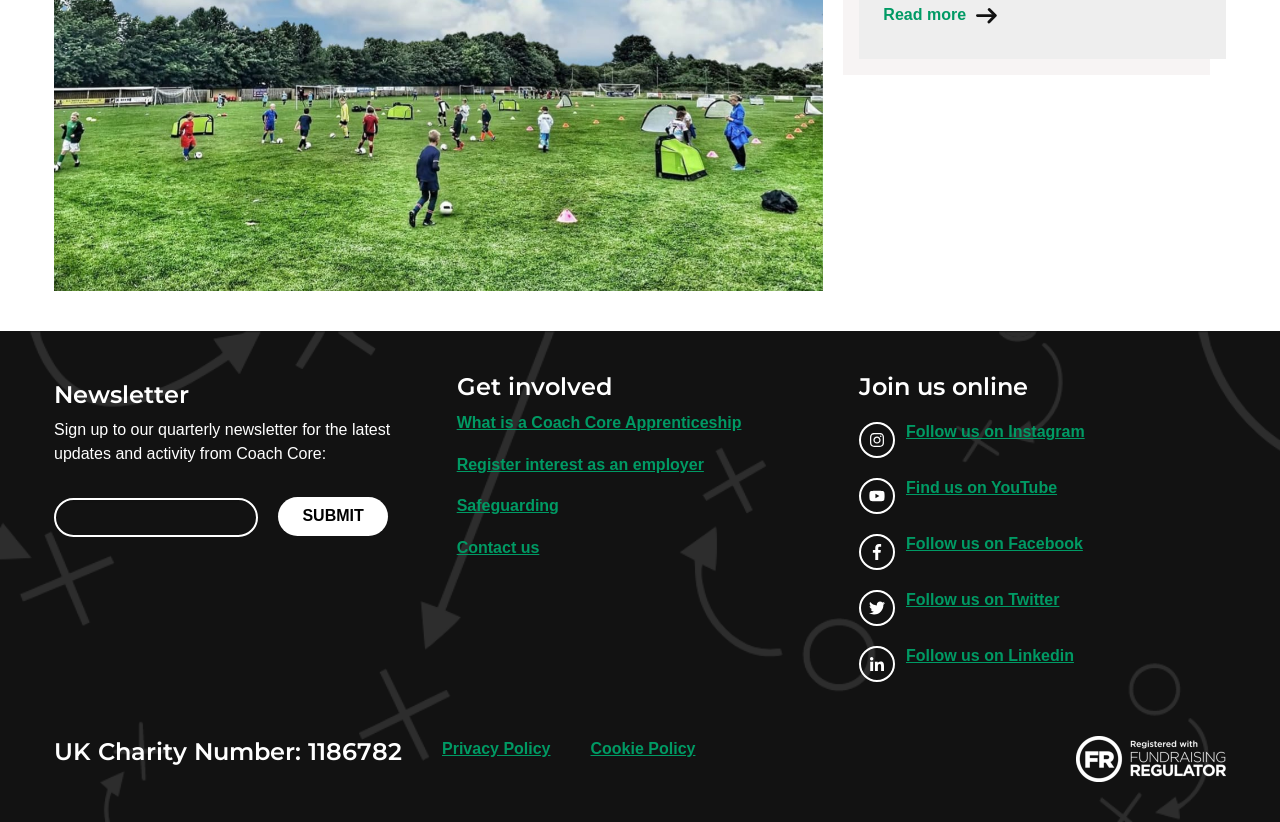Please identify the bounding box coordinates of the element's region that should be clicked to execute the following instruction: "Learn about Coach Core Apprenticeship". The bounding box coordinates must be four float numbers between 0 and 1, i.e., [left, top, right, bottom].

[0.357, 0.504, 0.579, 0.525]